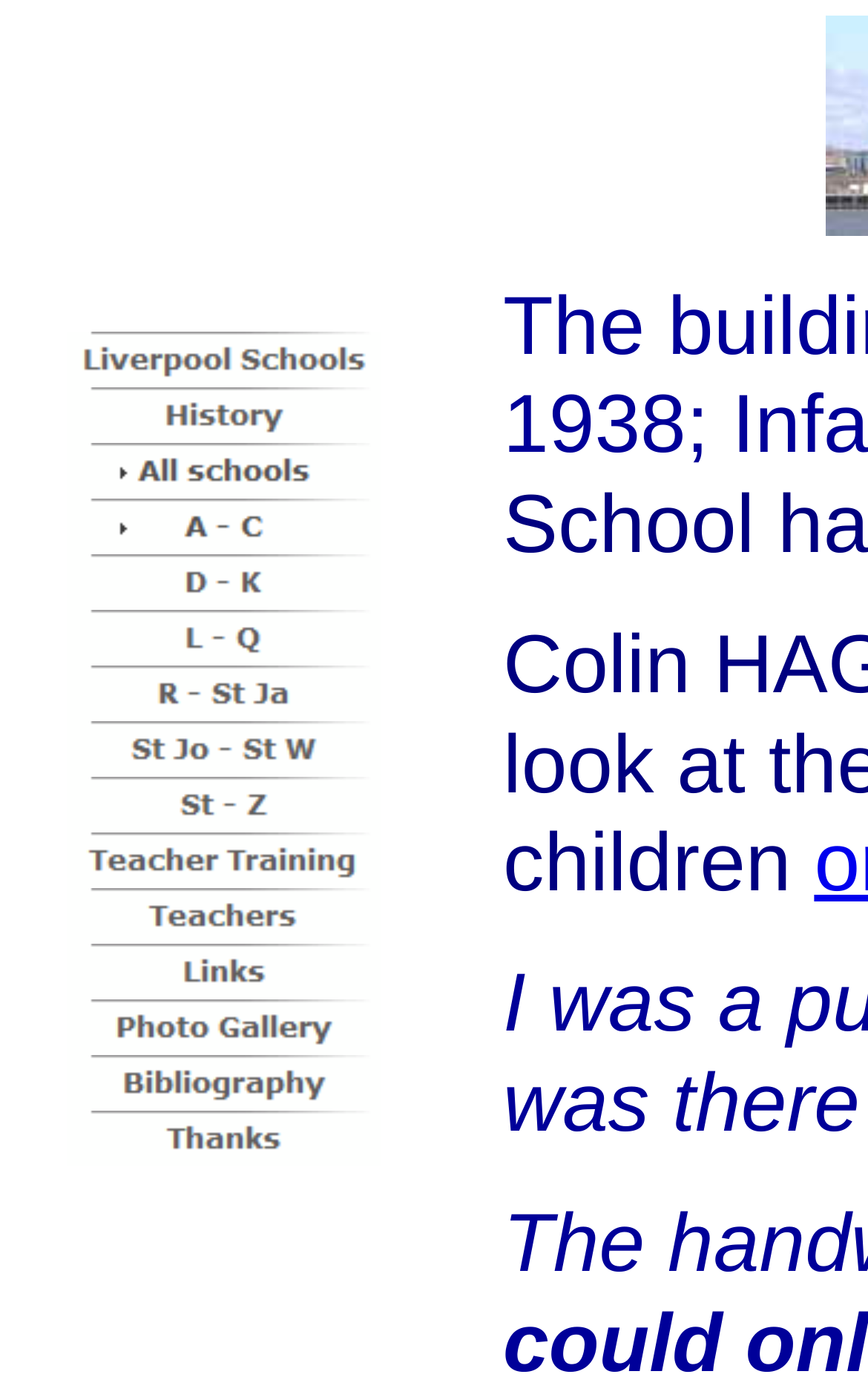Please provide a one-word or short phrase answer to the question:
What is the main category of schools listed?

Liverpool Schools